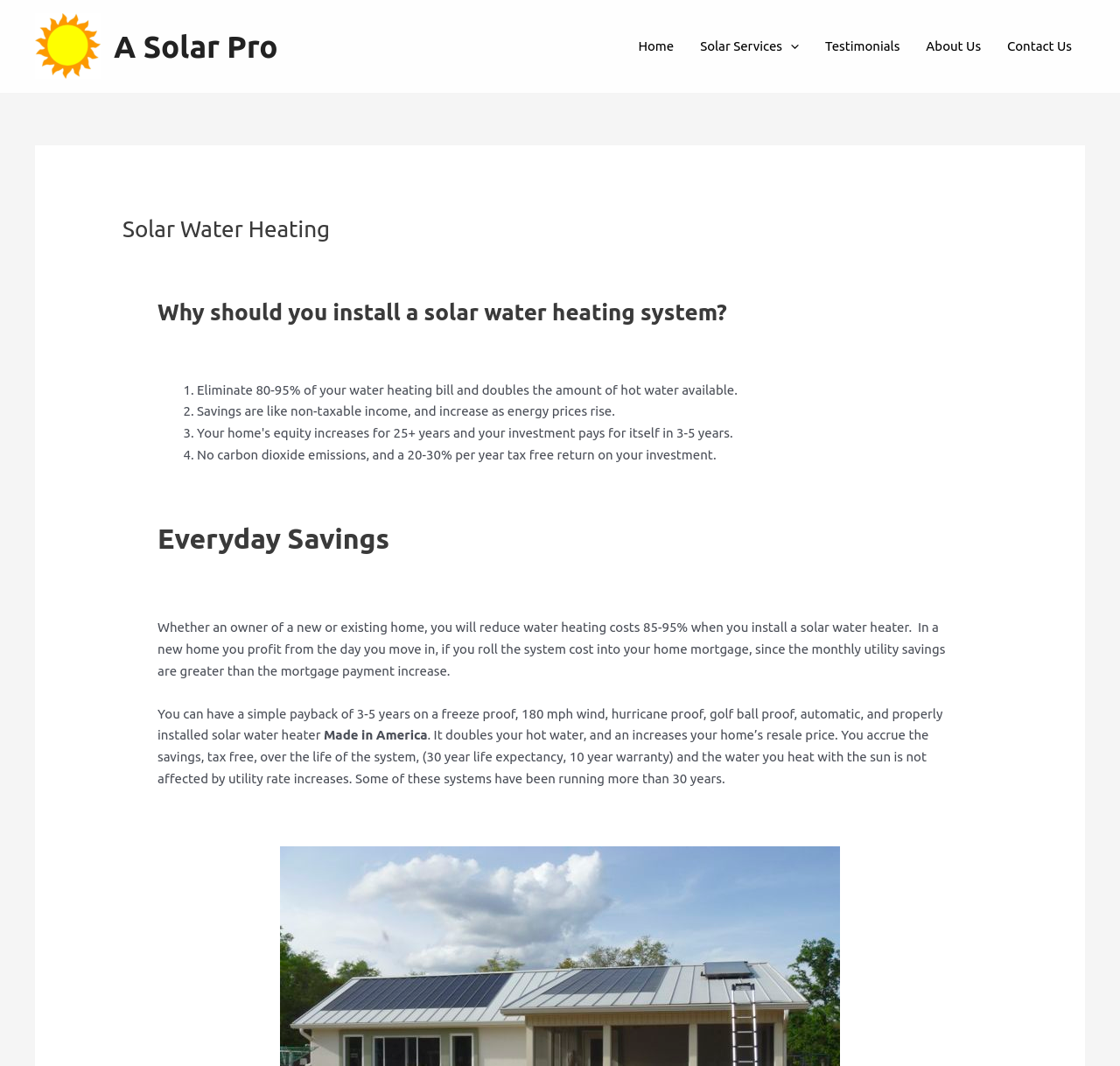What is the feature of the solar water heater mentioned in the webpage?
Using the visual information, answer the question in a single word or phrase.

Freeze proof, 180 mph wind, hurricane proof, golf ball proof, automatic